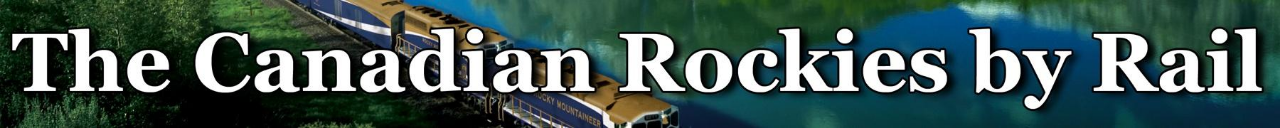Identify and describe all the elements present in the image.

This captivating banner titled "The Canadian Rockies by Rail" evokes the majestic beauty of the Canadian Rockies, drawing attention to the scenic railway journey that explores this stunning region. The title is prominently displayed in bold, white font, set against a vibrant backdrop that features lush greenery and a tranquil water surface, reflecting the natural splendor of the Rockies. This image invites travelers to embark on an unforgettable adventure, highlighting the allure and charm of exploring Canada's breathtaking wilderness by rail.